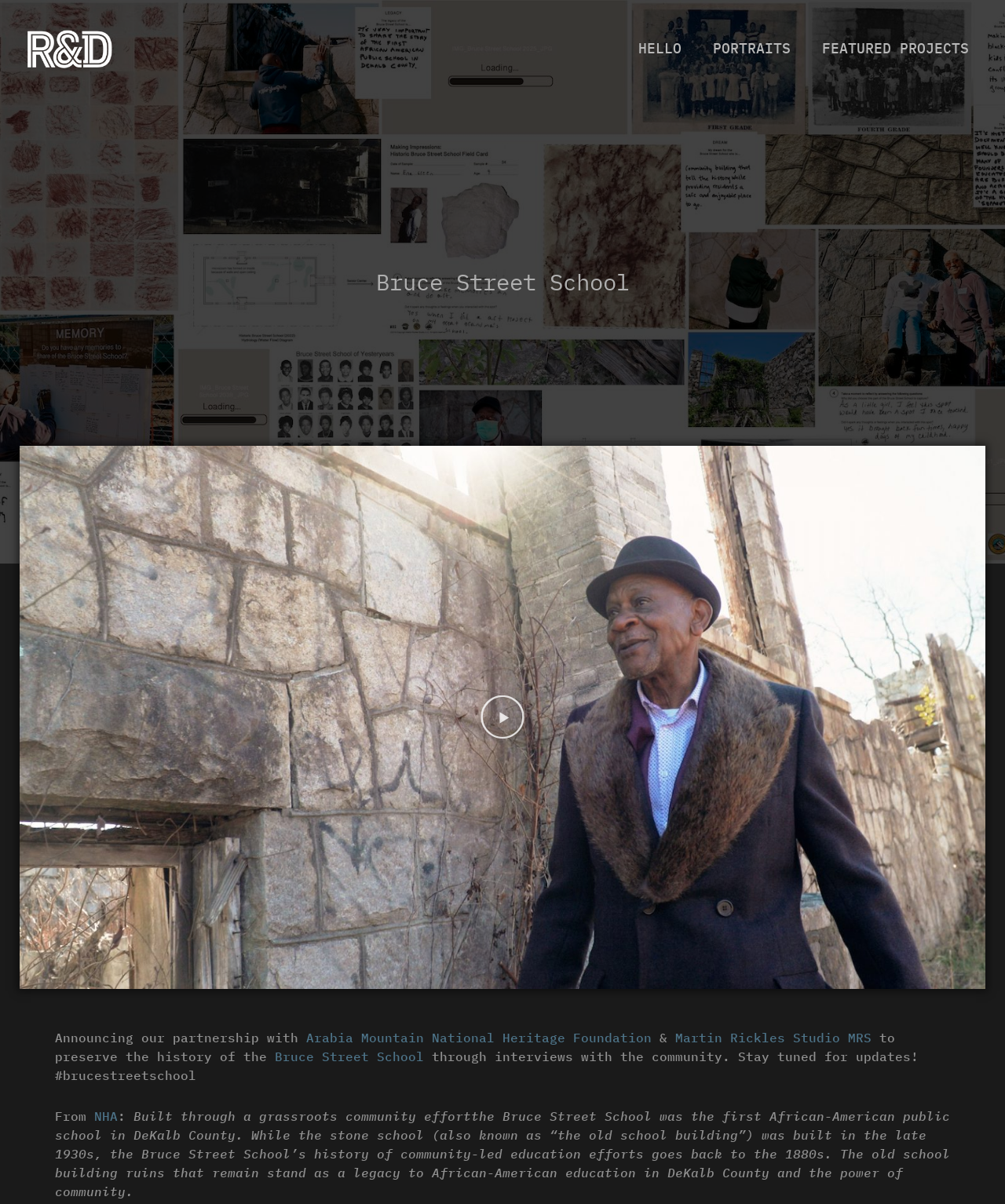What is the county where the school is located?
Answer with a single word or phrase by referring to the visual content.

DeKalb County